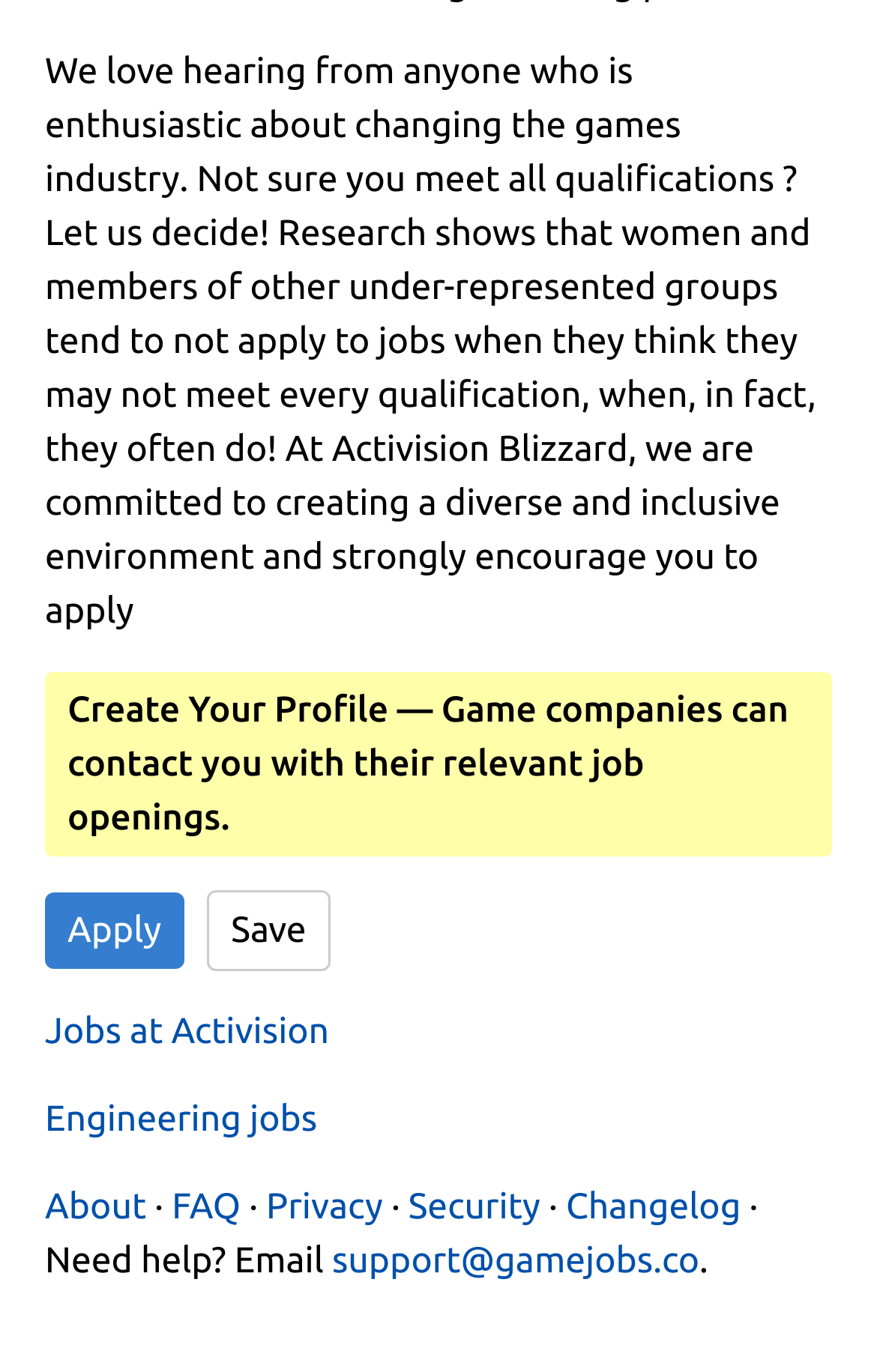Provide the bounding box coordinates of the section that needs to be clicked to accomplish the following instruction: "Check the English language option."

None